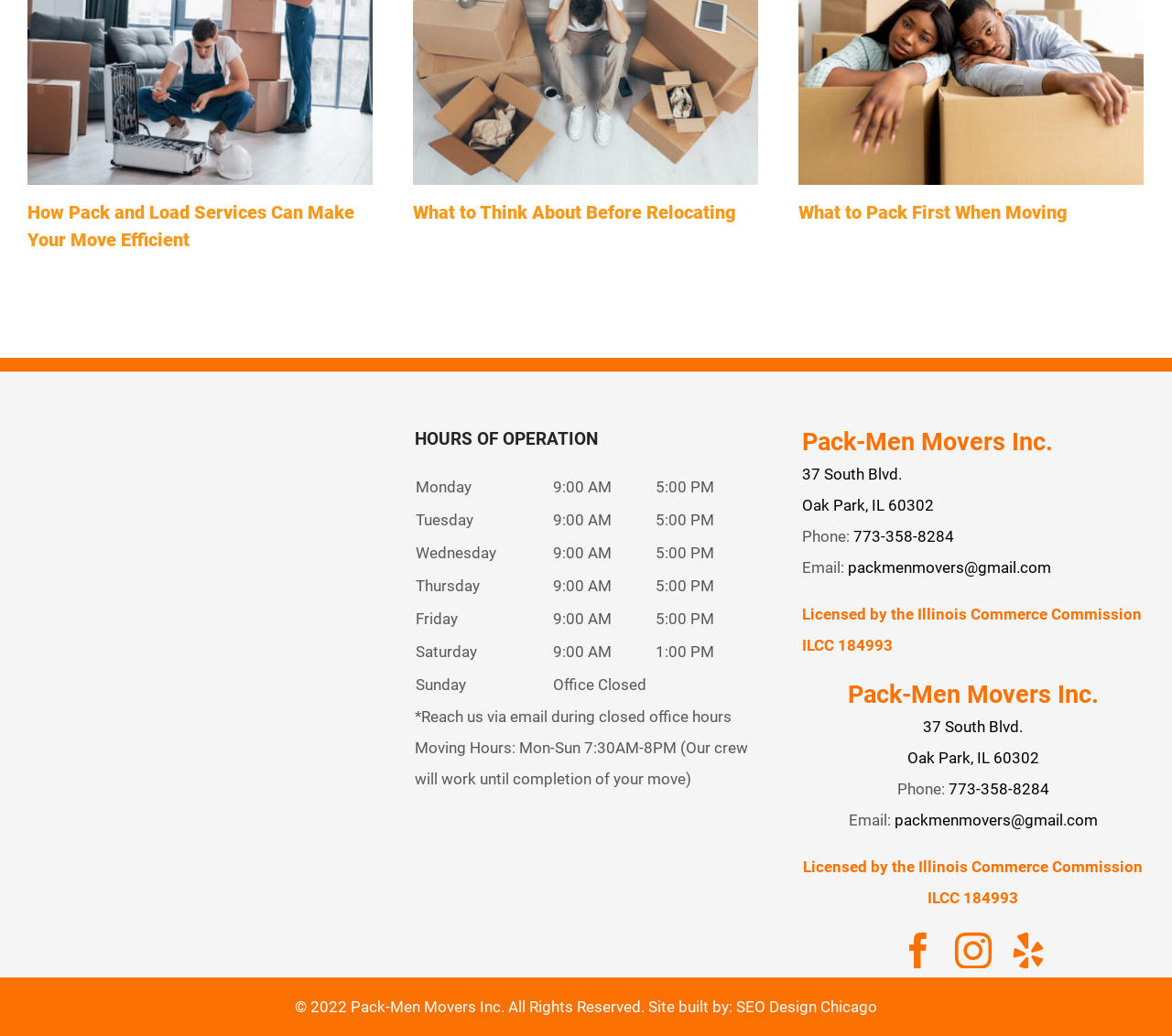Given the element description aria-label="yelp", identify the bounding box coordinates for the UI element on the webpage screenshot. The format should be (top-left x, top-left y, bottom-right x, bottom-right y), with values between 0 and 1.

[0.862, 0.899, 0.893, 0.935]